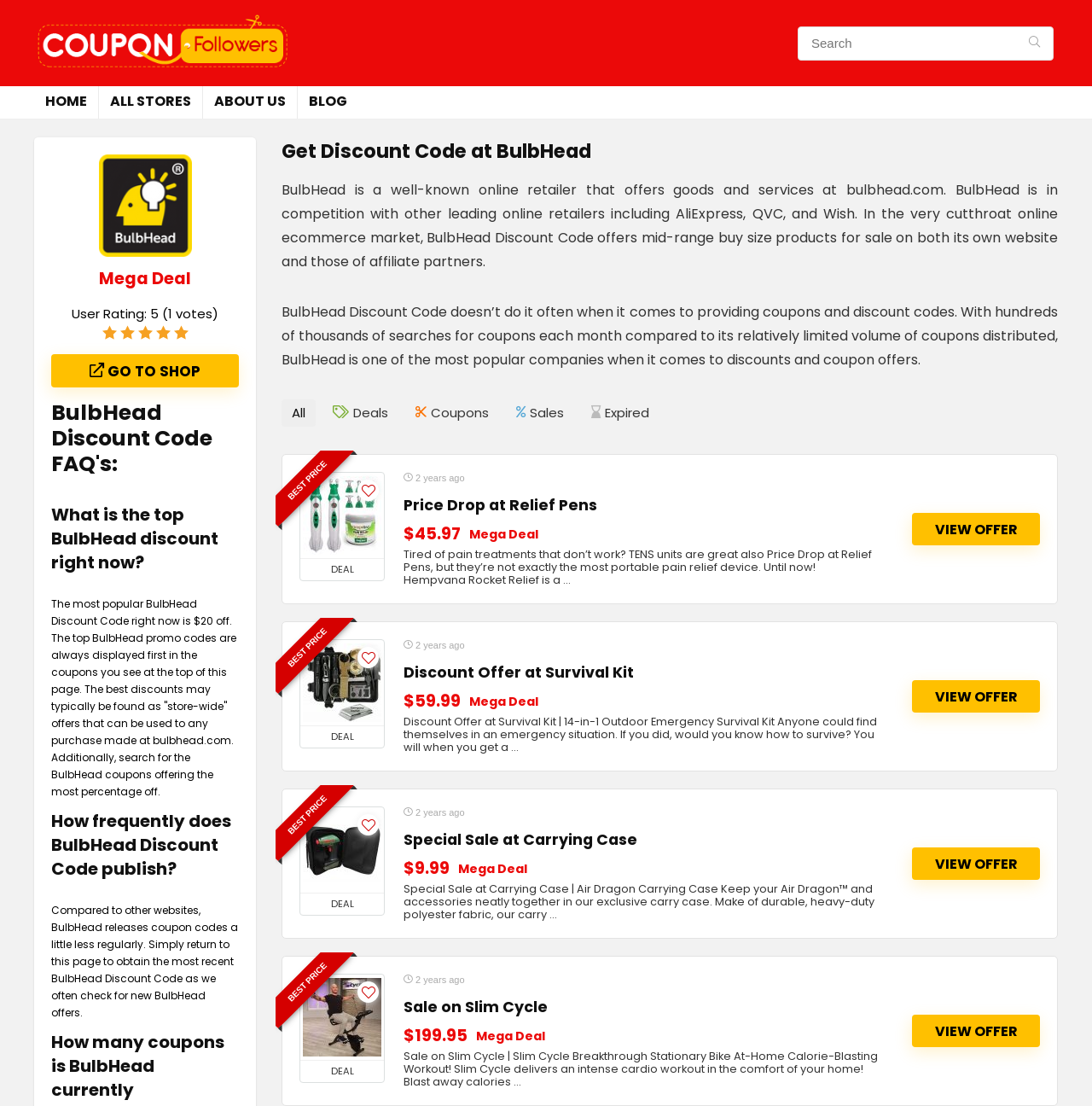Determine the bounding box coordinates (top-left x, top-left y, bottom-right x, bottom-right y) of the UI element described in the following text: Sale on Slim Cycle

[0.37, 0.901, 0.502, 0.92]